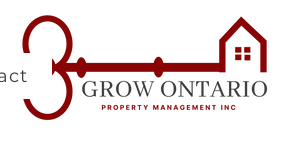Generate a descriptive account of all visible items and actions in the image.

The image features the logo of "Grow Ontario Property Management Inc." prominently displayed. The design integrates a key motif, symbolizing access and security in the property management sector. The logo is characterized by a rich burgundy color, with the words "GROW ONTARIO" in bold font, paired with the lighter text "PROPERTY MANAGEMENT INC" positioned beneath it. An image of a house is cleverly incorporated into the key design, reinforcing the company's focus on real estate and residential services. This logo serves as a visual representation of the company's commitment to facilitating home rentals and property management across Ontario.